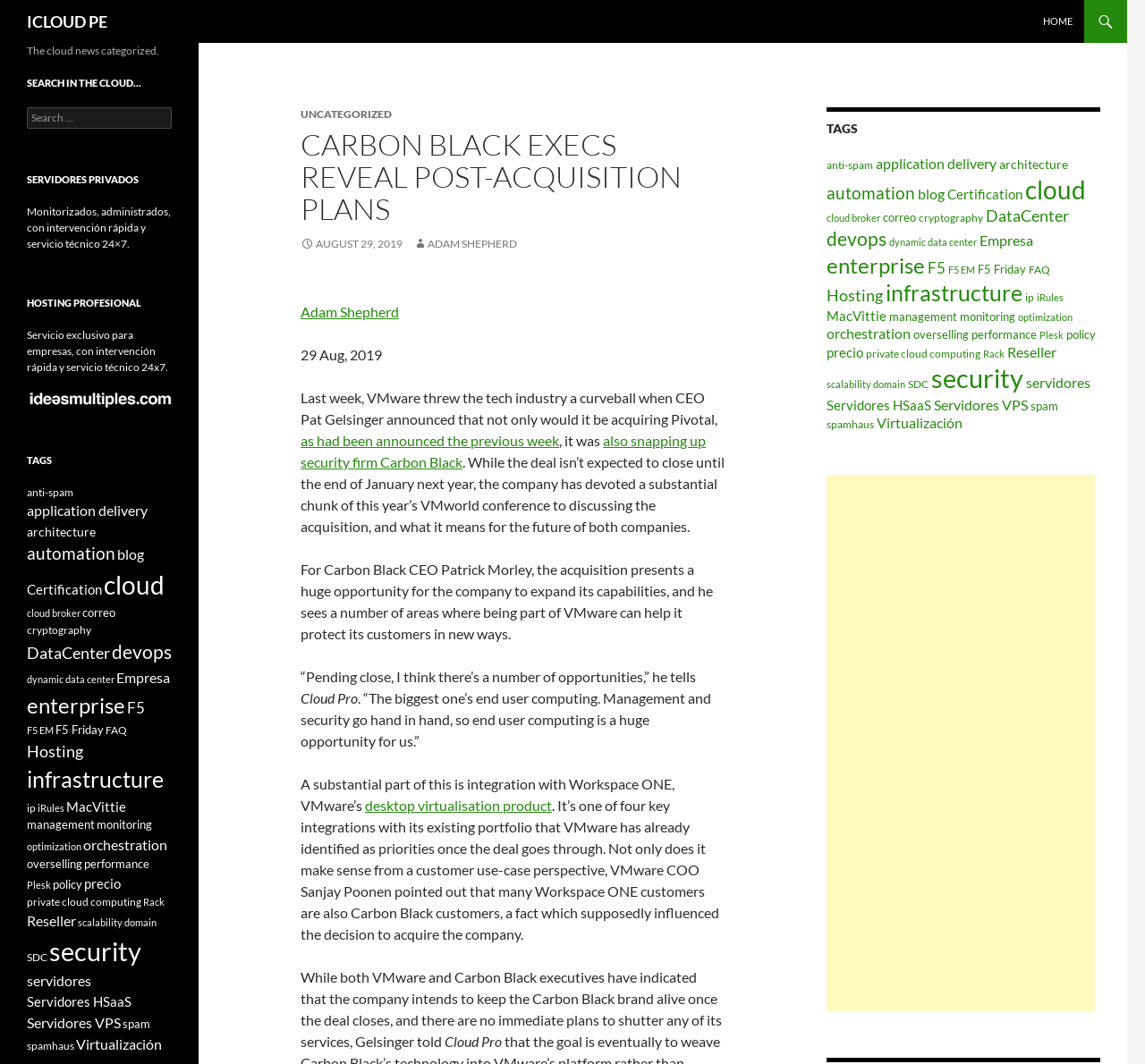Can you show the bounding box coordinates of the region to click on to complete the task described in the instruction: "Click on the 'security' link"?

[0.813, 0.34, 0.894, 0.37]